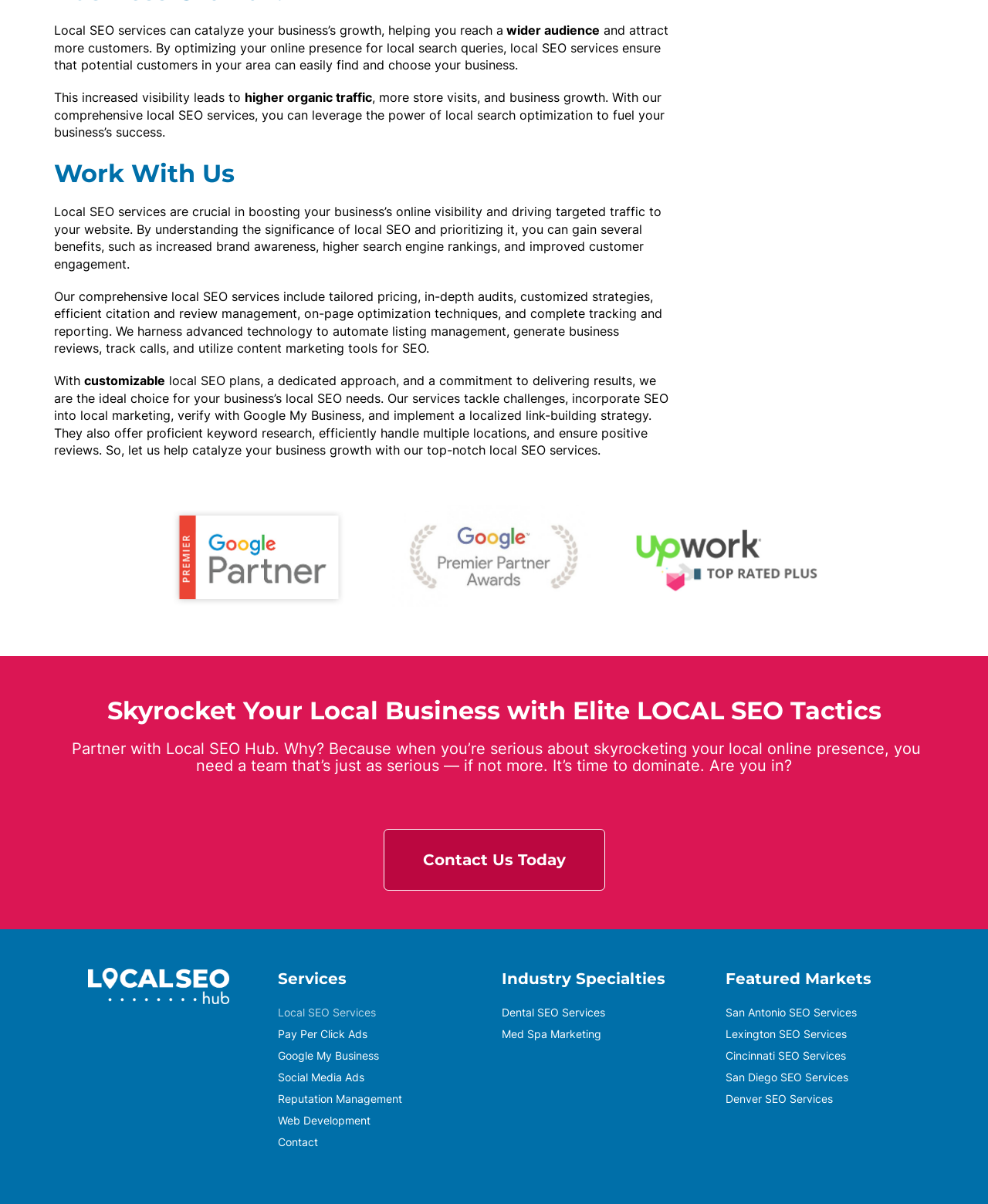What is the main topic of this webpage?
Please ensure your answer to the question is detailed and covers all necessary aspects.

Based on the content of the webpage, it appears to be discussing the importance and benefits of local SEO services for businesses, and how a company called Local SEO Hub can help with these services.